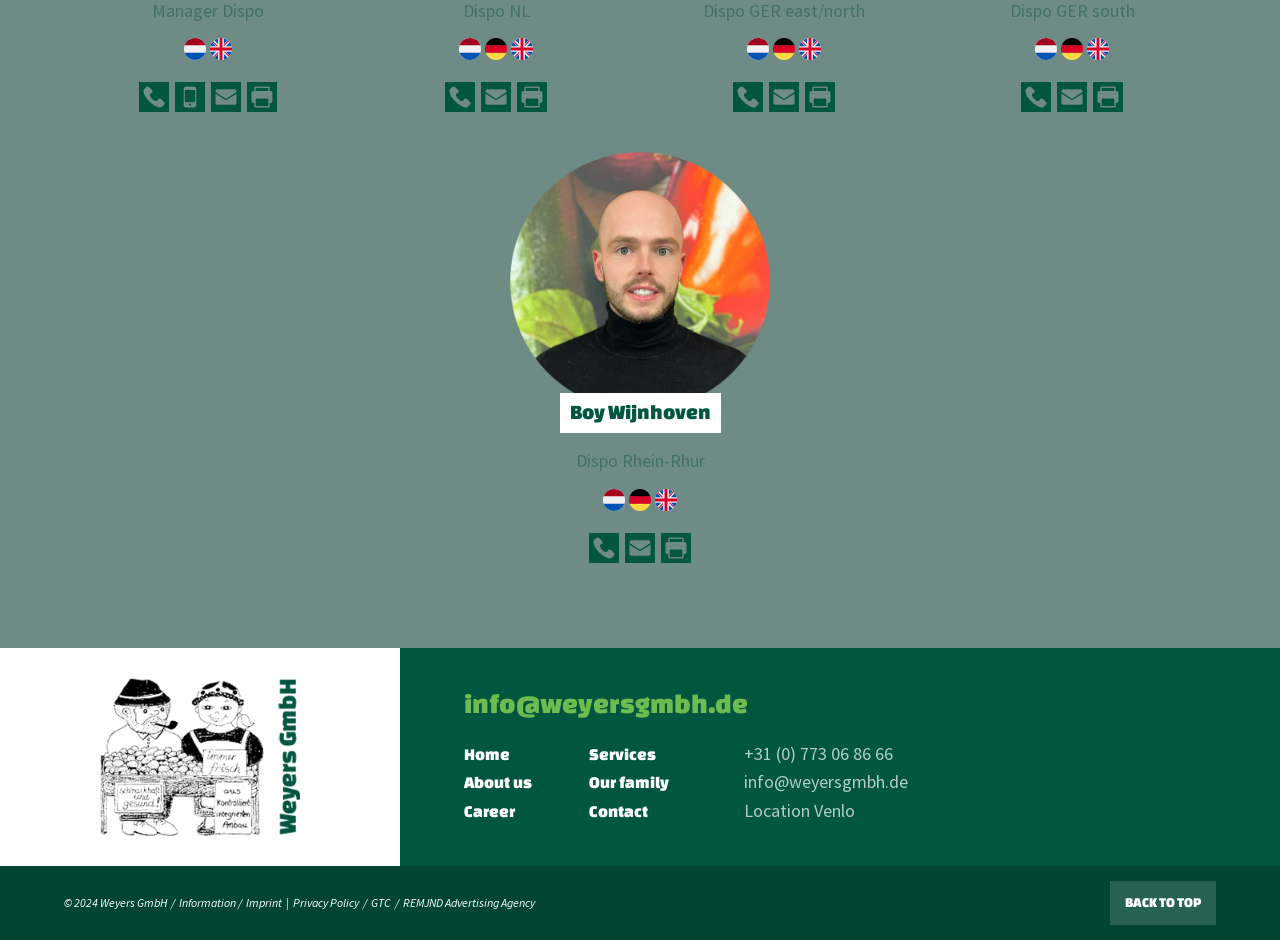How many links are there in the footer section?
Answer the question in a detailed and comprehensive manner.

There are 9 links in the footer section of the webpage, including 'Zur Startseite der Weyers GmbH', 'info@weyersgmbh.de', 'Imprint', 'Privacy Policy', 'GTC', 'REMJND Advertising Agency', 'Home', 'Services', and 'About us'.